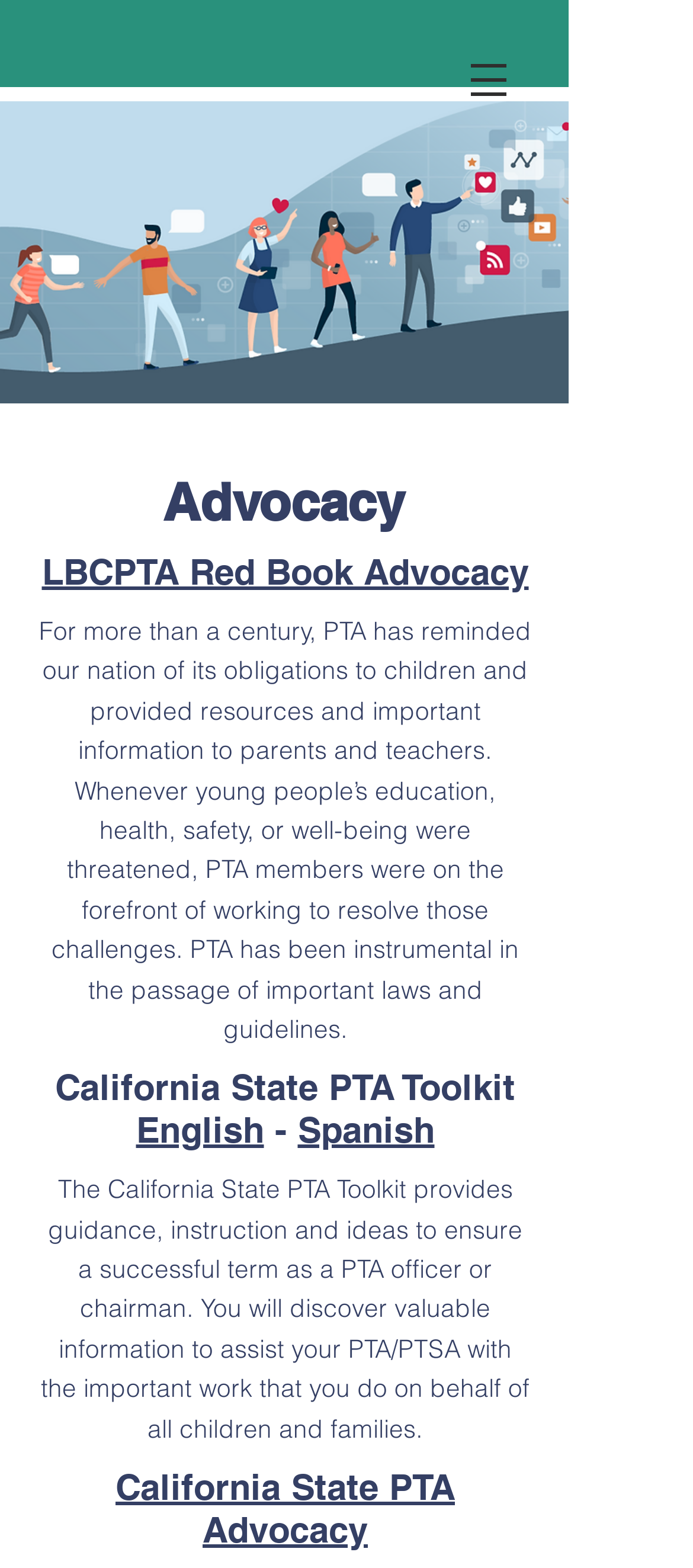What is the role of PTA members in the passage of laws?
Can you provide a detailed and comprehensive answer to the question?

According to the webpage, PTA members have been instrumental in the passage of important laws and guidelines, which suggests that they play a significant role in advocating for the well-being of children and families.